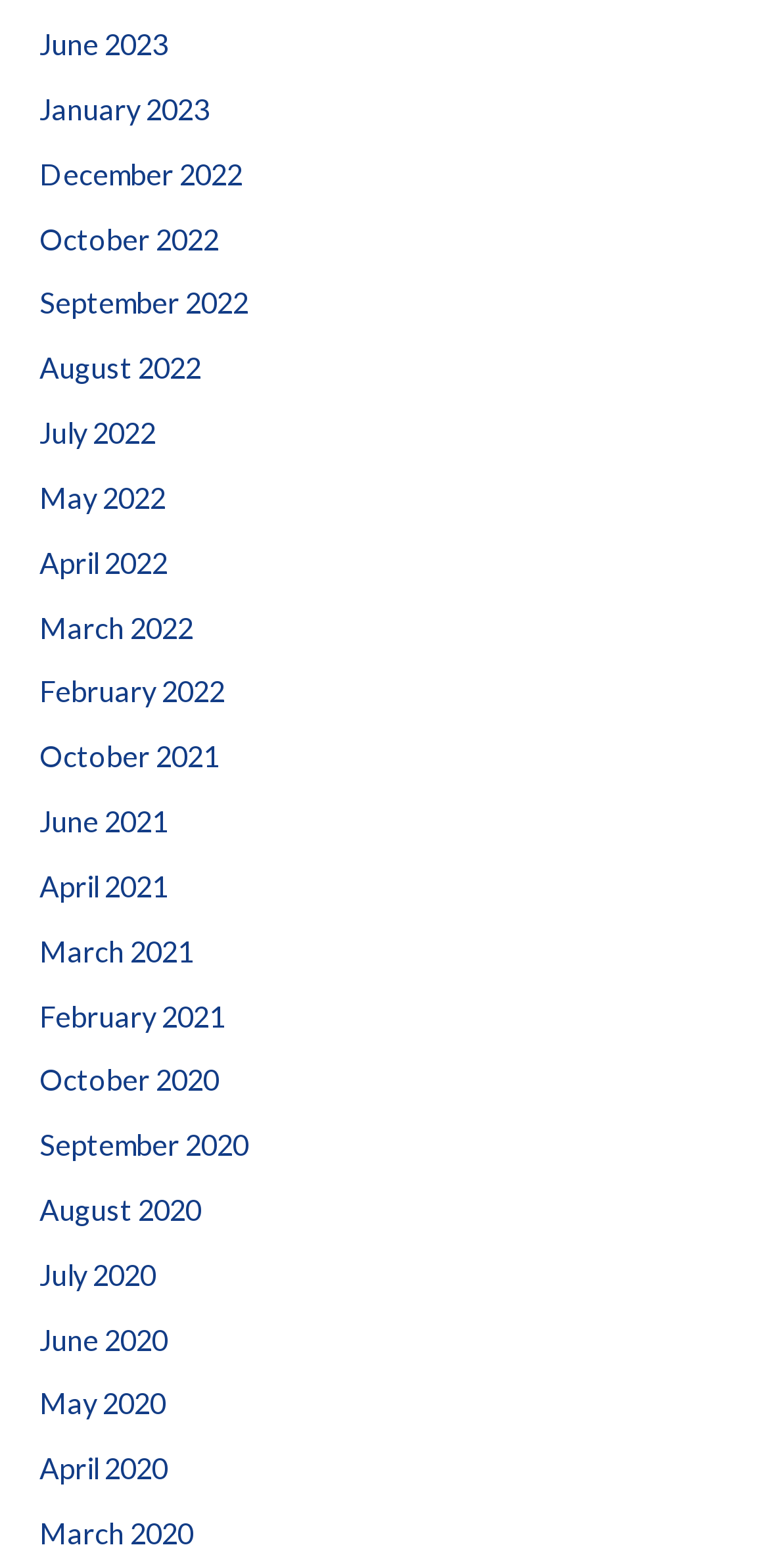Locate the bounding box coordinates of the region to be clicked to comply with the following instruction: "Check price of Dee Dee Red Nail Lacquer – Red". The coordinates must be four float numbers between 0 and 1, in the form [left, top, right, bottom].

None